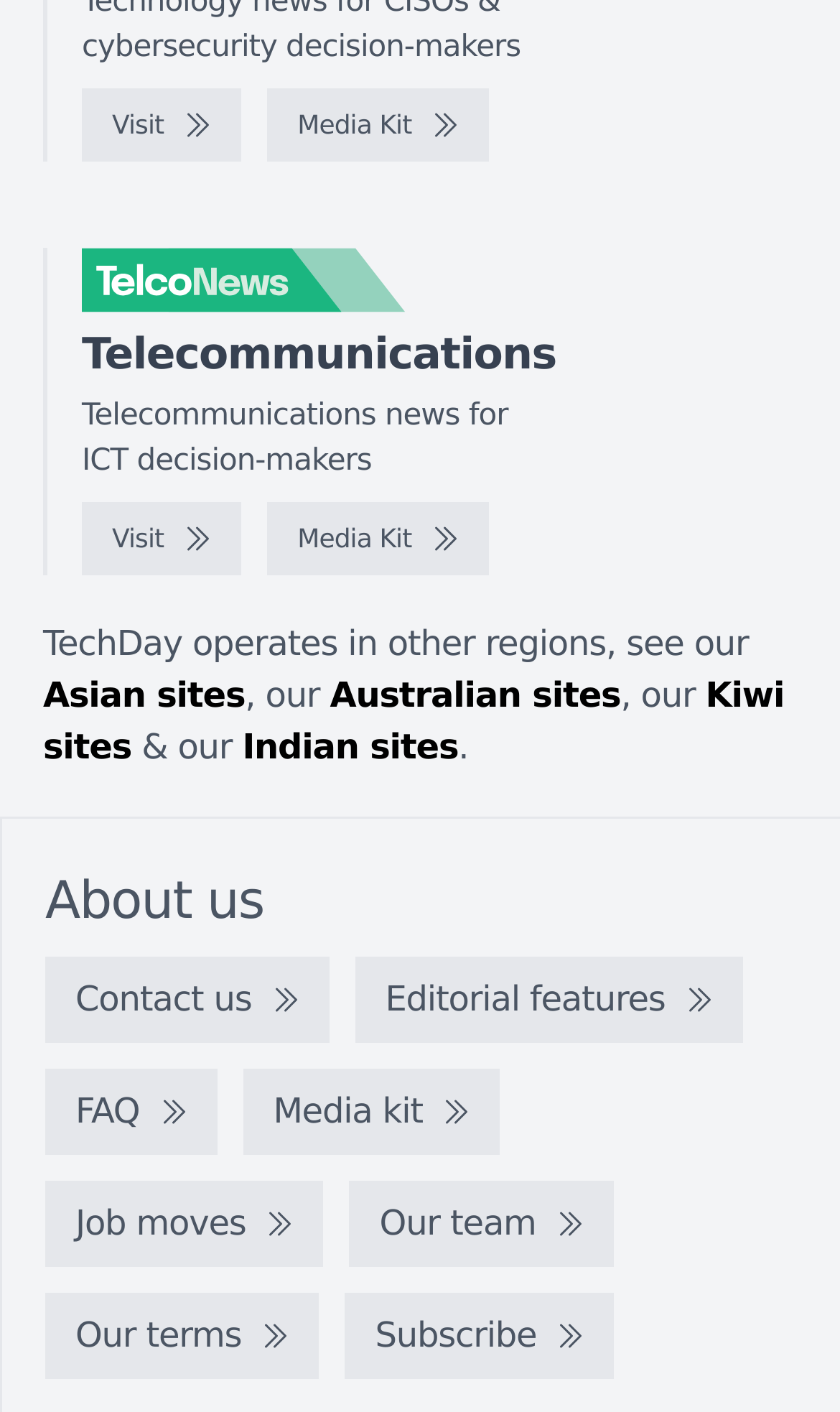Identify the bounding box of the UI element described as follows: "Indian sites". Provide the coordinates as four float numbers in the range of 0 to 1 [left, top, right, bottom].

[0.288, 0.515, 0.546, 0.544]